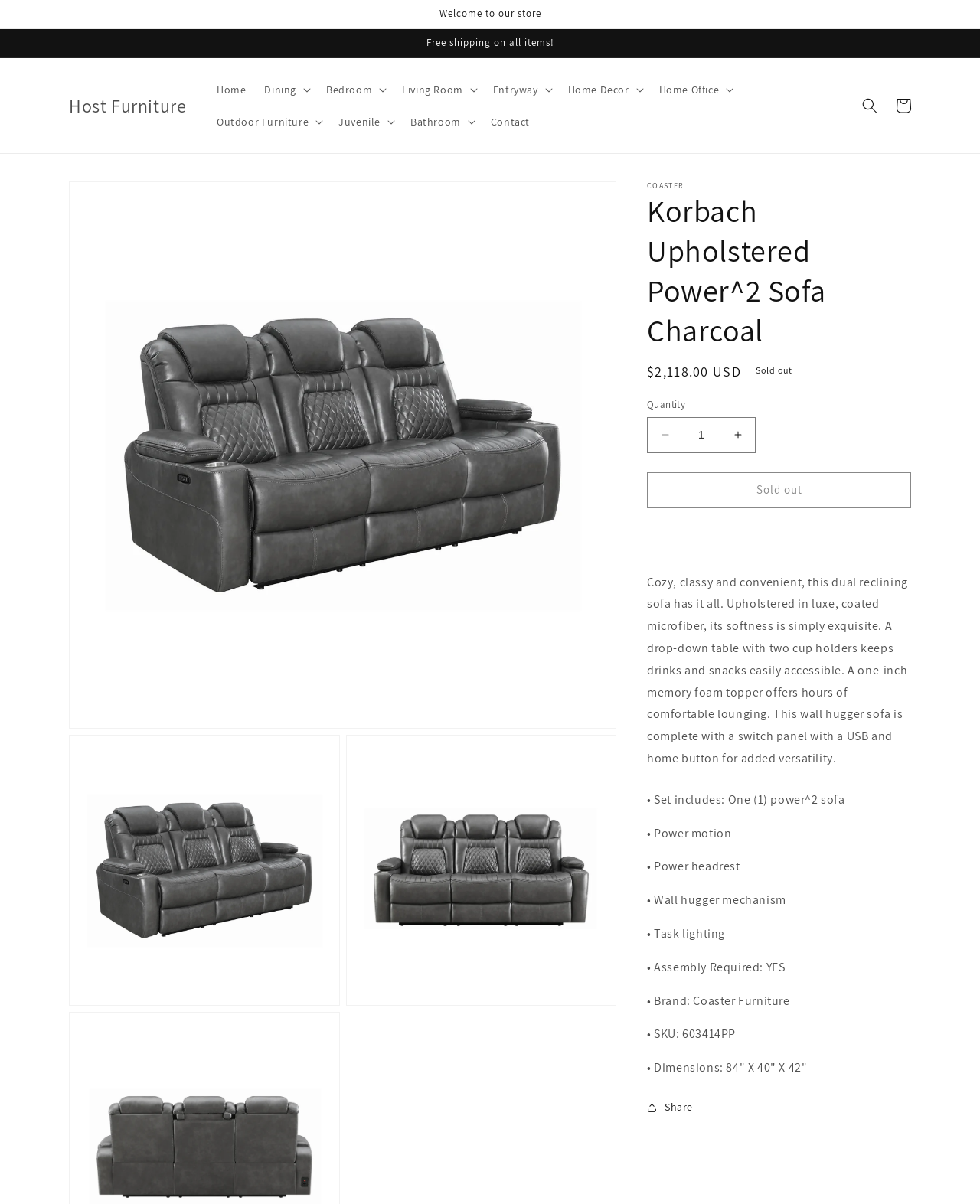Predict the bounding box for the UI component with the following description: "Living Room".

[0.401, 0.061, 0.494, 0.088]